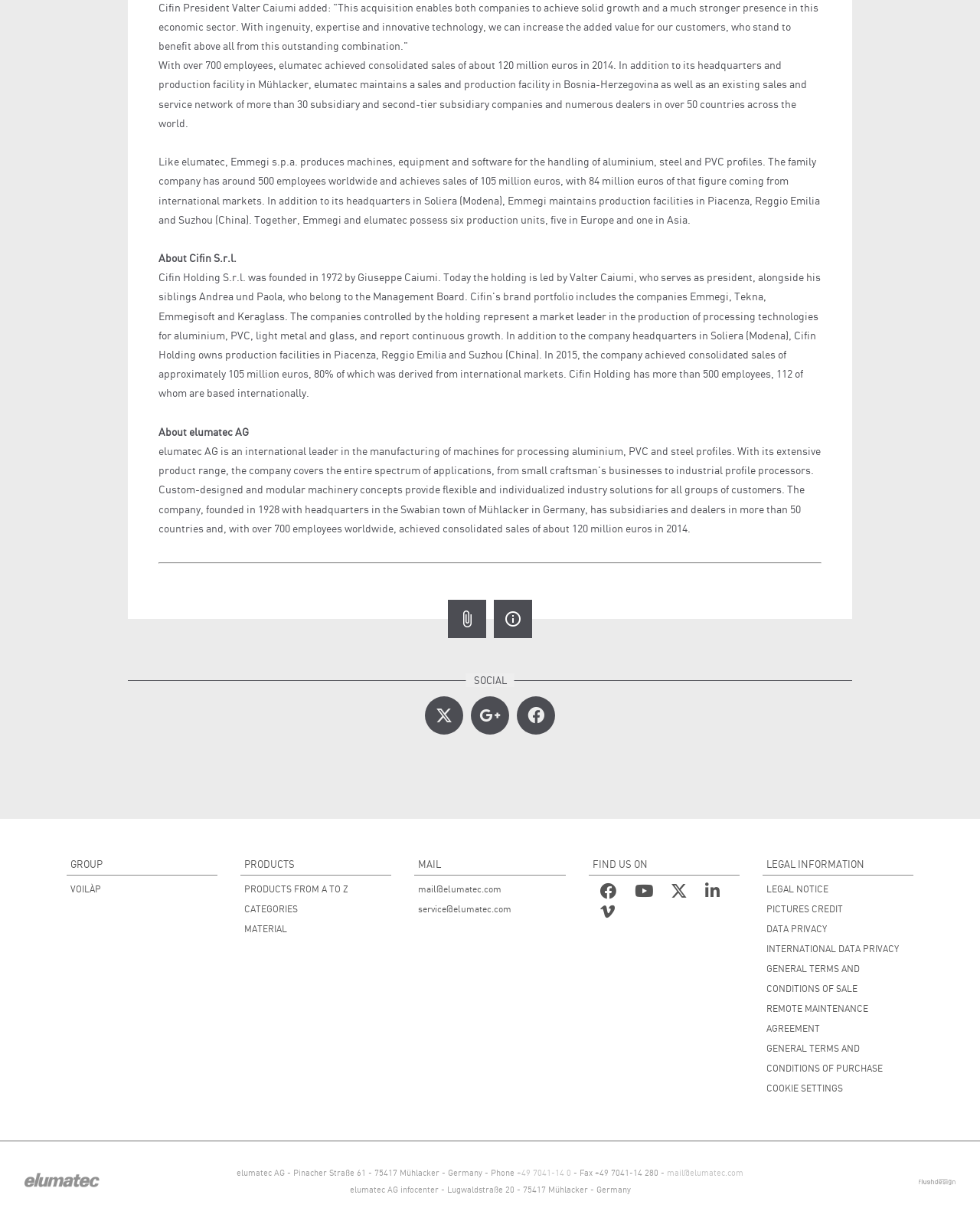Locate the bounding box coordinates of the element I should click to achieve the following instruction: "Click the 'info_outline' link".

[0.504, 0.491, 0.543, 0.523]